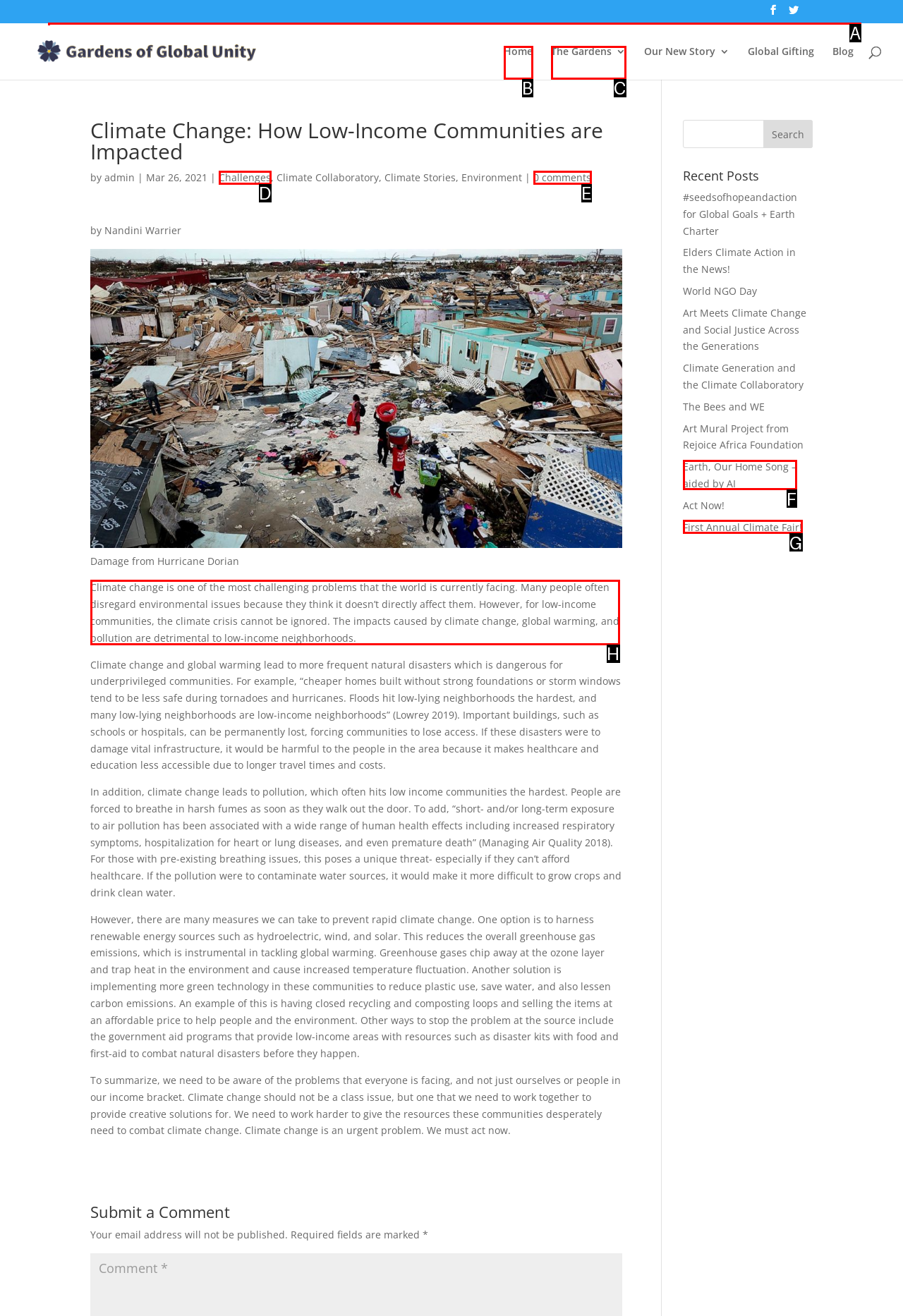Tell me which one HTML element you should click to complete the following task: Click on the 'Cryosurgical Equipment' link
Answer with the option's letter from the given choices directly.

None